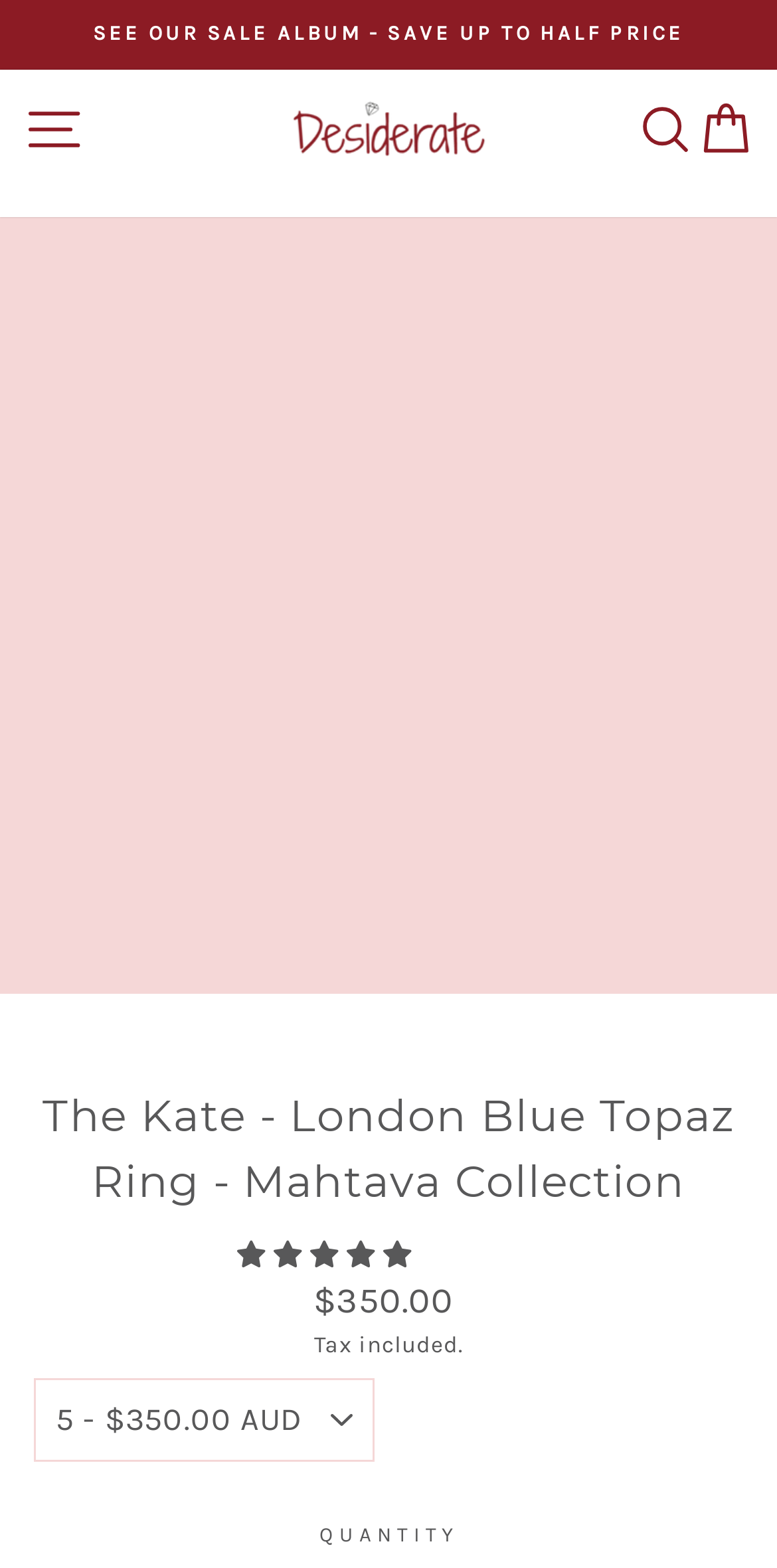Carefully observe the image and respond to the question with a detailed answer:
What is the price of the ring?

I found the answer by looking at the StaticText element that says '$350.00', which is located near the 'Regular price' text, indicating that it is the price of the ring.